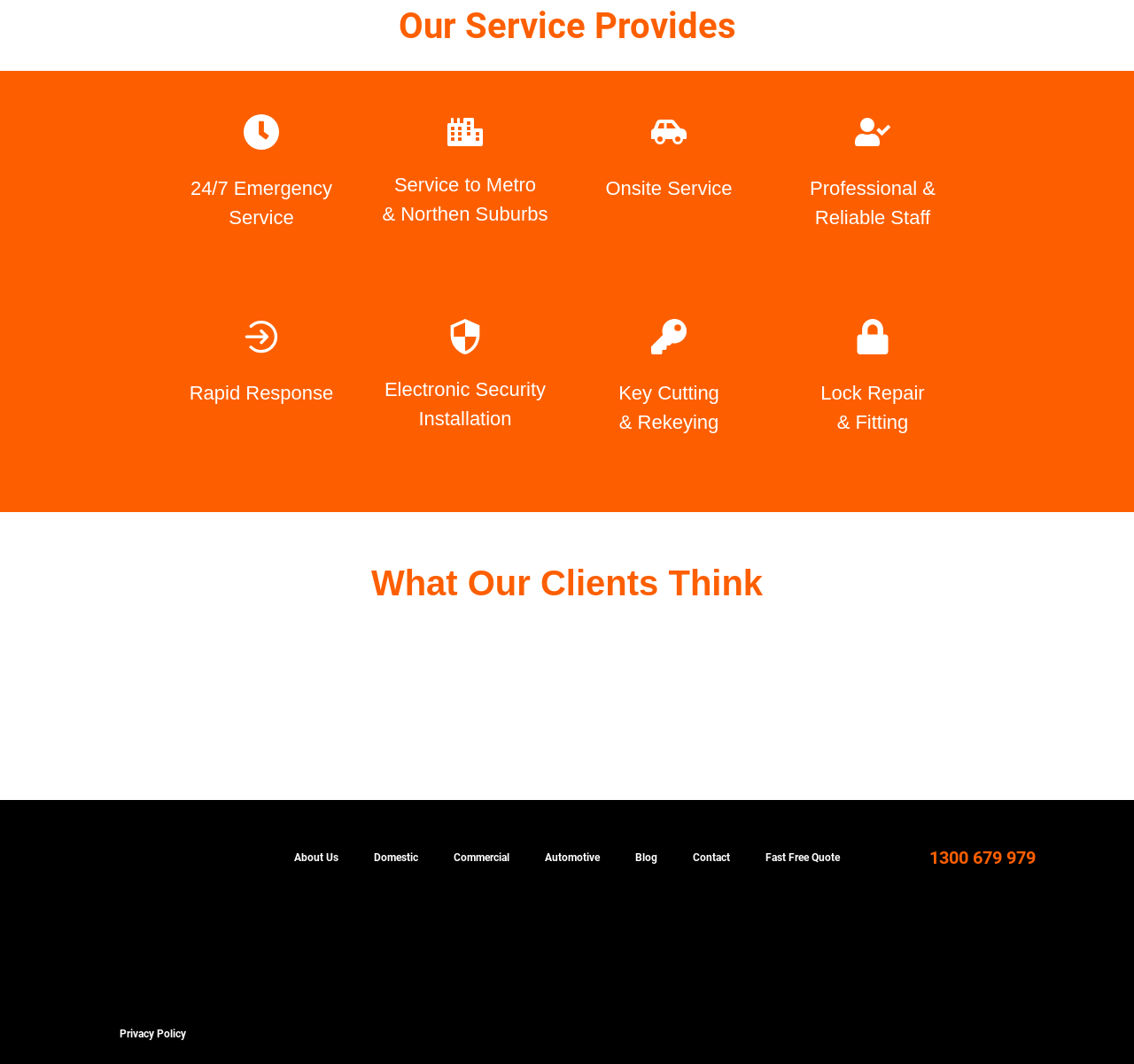Use a single word or phrase to answer the question: 
What social media platforms are linked?

Facebook, LinkedIn